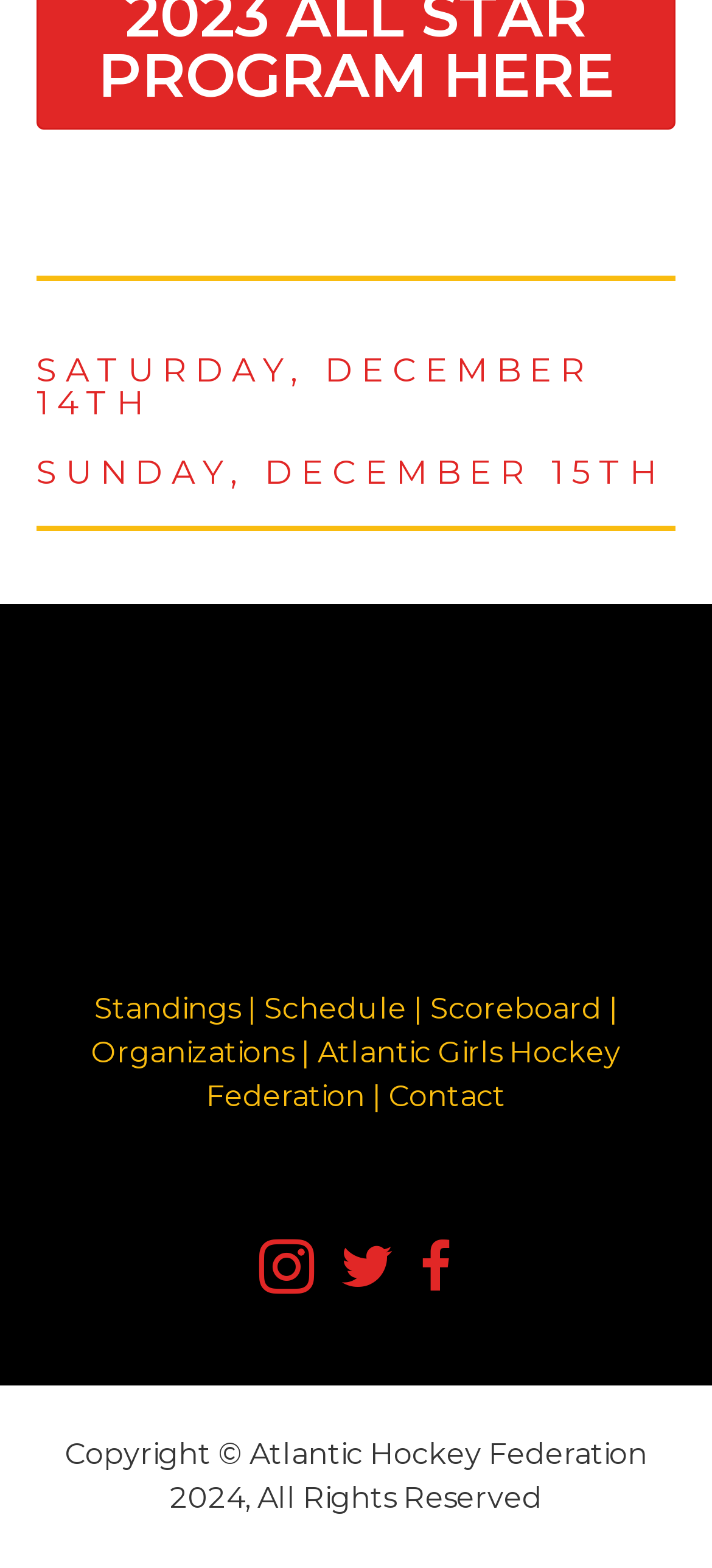Using the provided element description, identify the bounding box coordinates as (top-left x, top-left y, bottom-right x, bottom-right y). Ensure all values are between 0 and 1. Description: Standings

[0.132, 0.632, 0.337, 0.654]